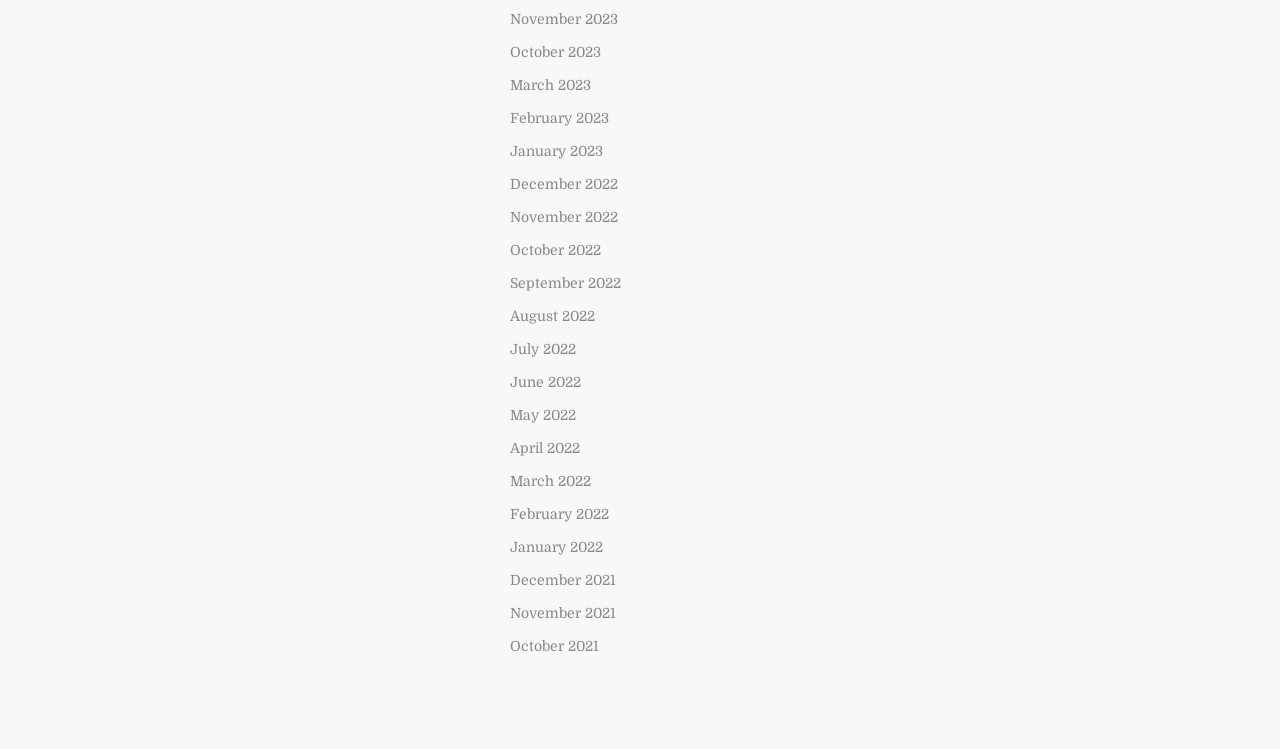Specify the bounding box coordinates of the element's area that should be clicked to execute the given instruction: "view October 2022". The coordinates should be four float numbers between 0 and 1, i.e., [left, top, right, bottom].

[0.398, 0.323, 0.47, 0.345]